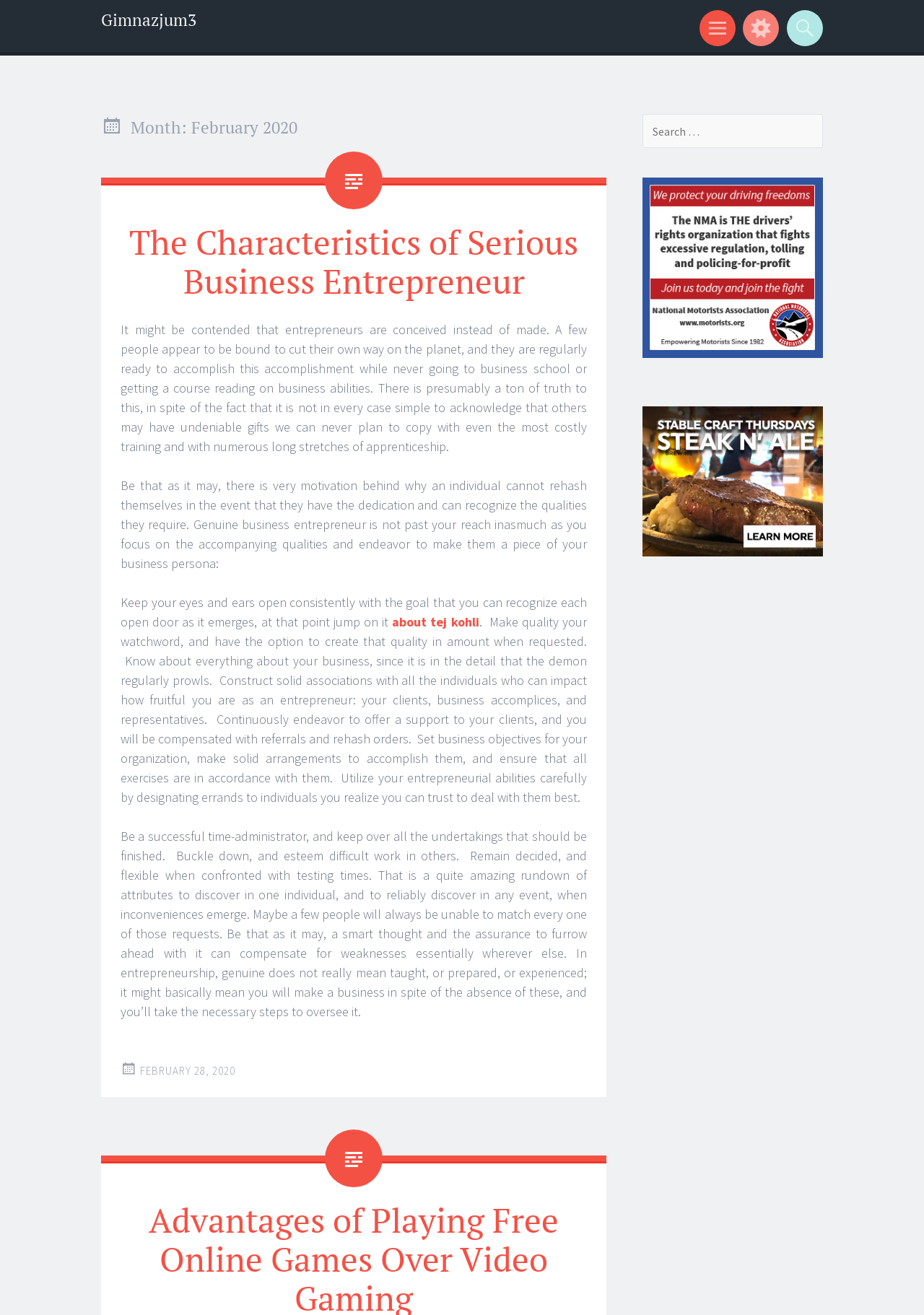What is the topic of the article?
Refer to the image and give a detailed response to the question.

The topic of the article is 'Characteristics of Serious Business Entrepreneur' which is indicated by the heading element with the text 'The Characteristics of Serious Business Entrepreneur'.